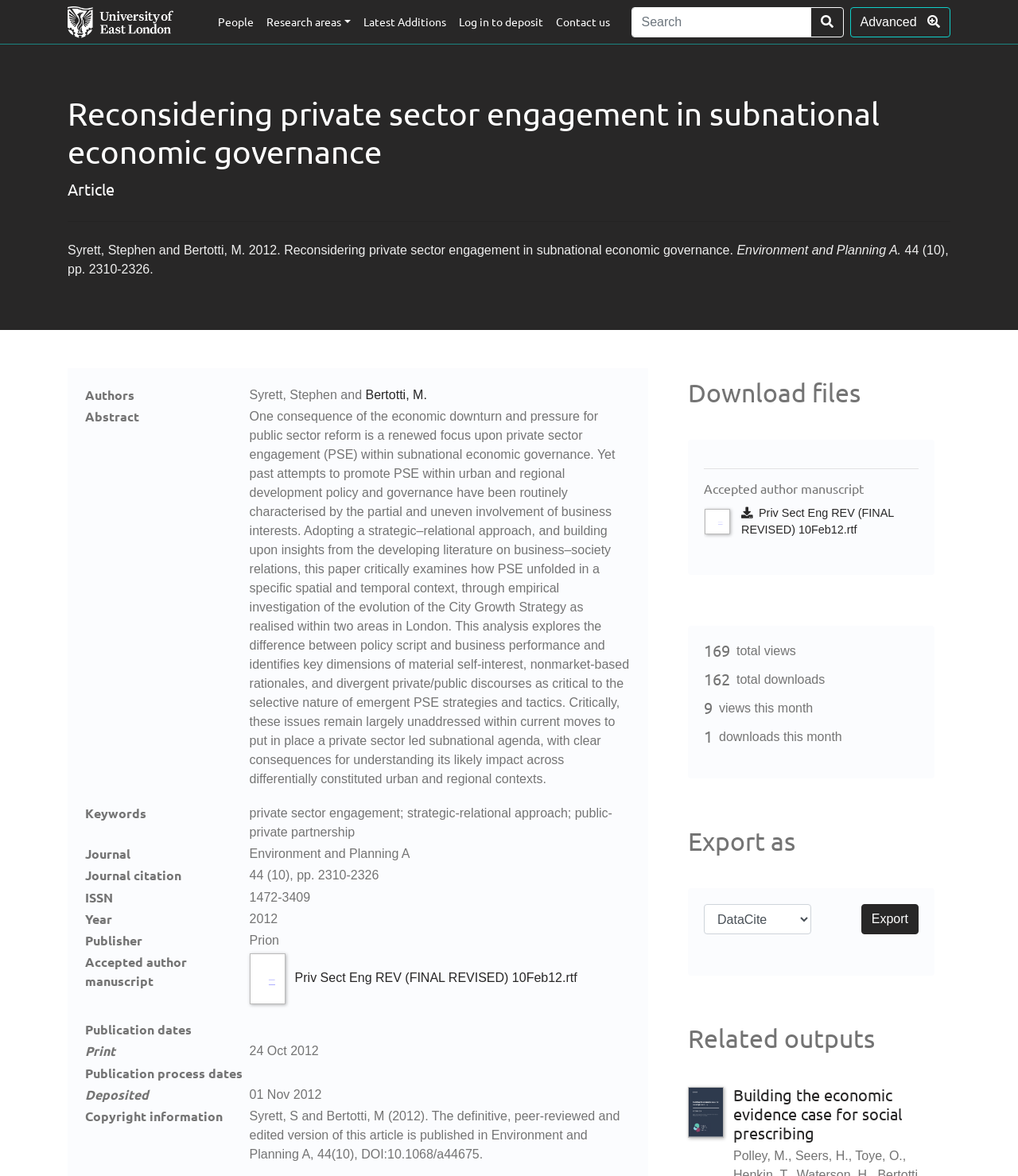Who are the authors of the article?
Utilize the image to construct a detailed and well-explained answer.

The authors of the article can be found in the table element with the rowheader 'Authors' which is located in the middle of the webpage. The authors are listed as 'Syrett, Stephen and Bertotti, M.' in the gridcell element.